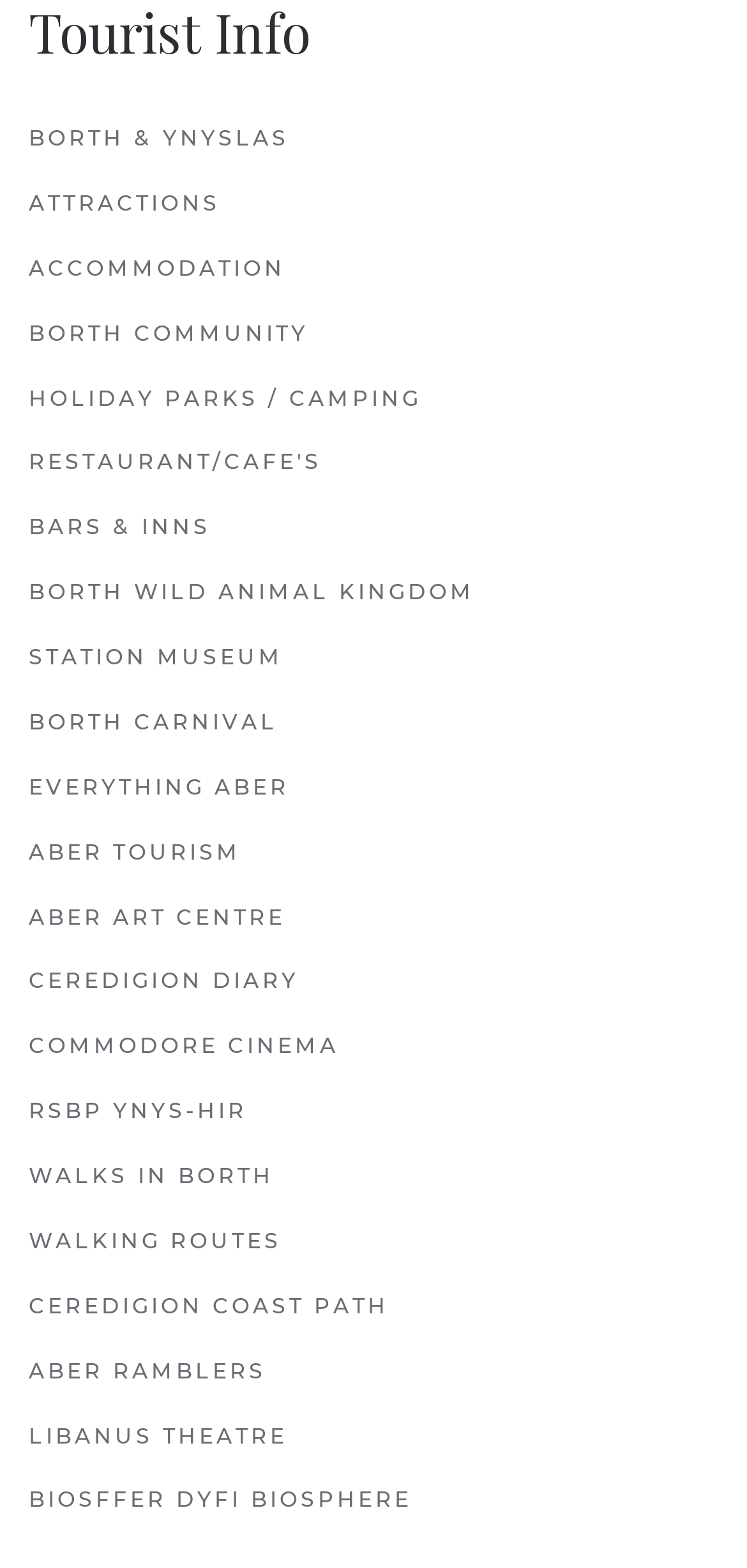Please identify the bounding box coordinates of the clickable region that I should interact with to perform the following instruction: "explore ATTRACTIONS". The coordinates should be expressed as four float numbers between 0 and 1, i.e., [left, top, right, bottom].

[0.038, 0.11, 0.962, 0.151]